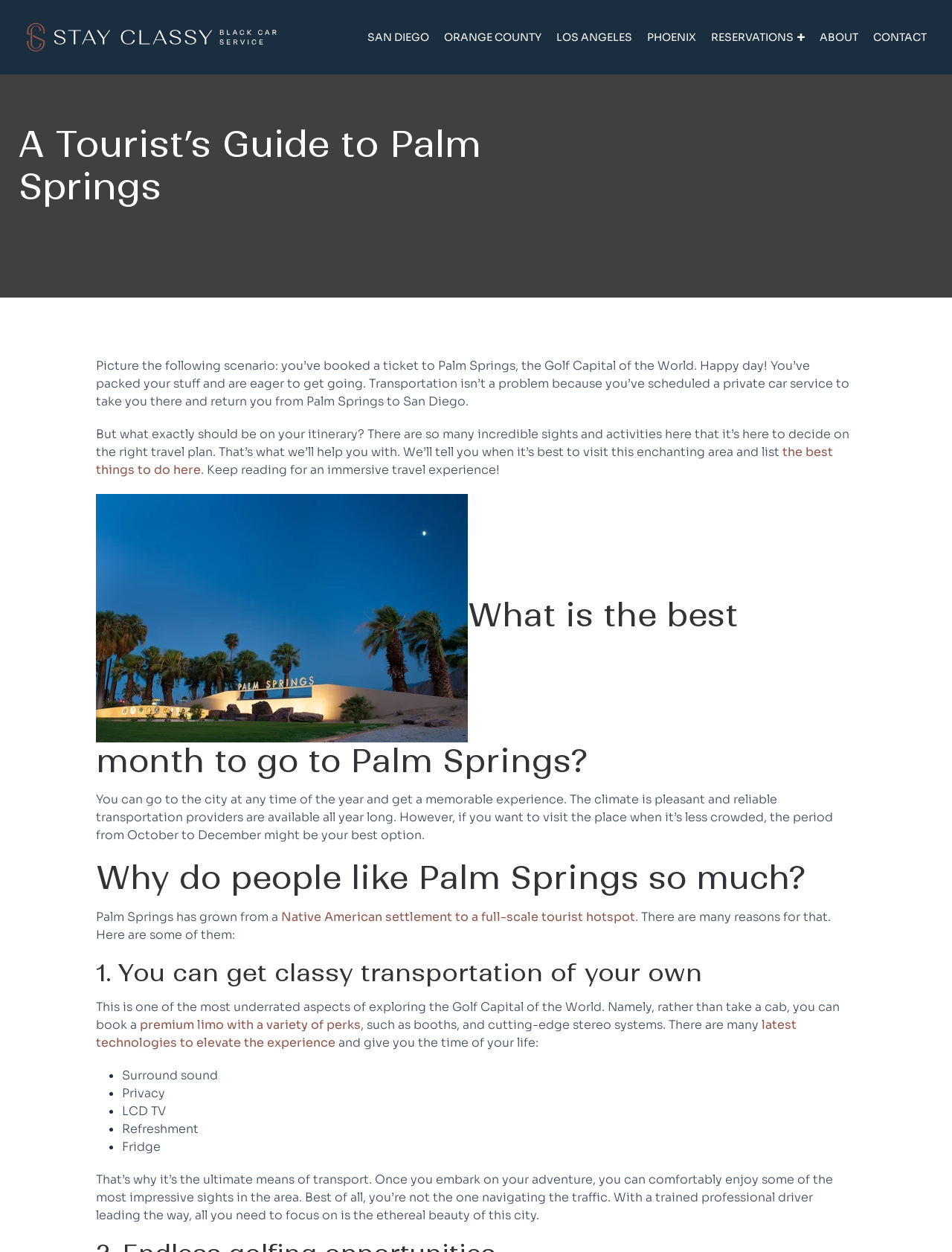Why has Palm Springs grown into a tourist hotspot?
Refer to the image and provide a concise answer in one word or phrase.

Native American settlement